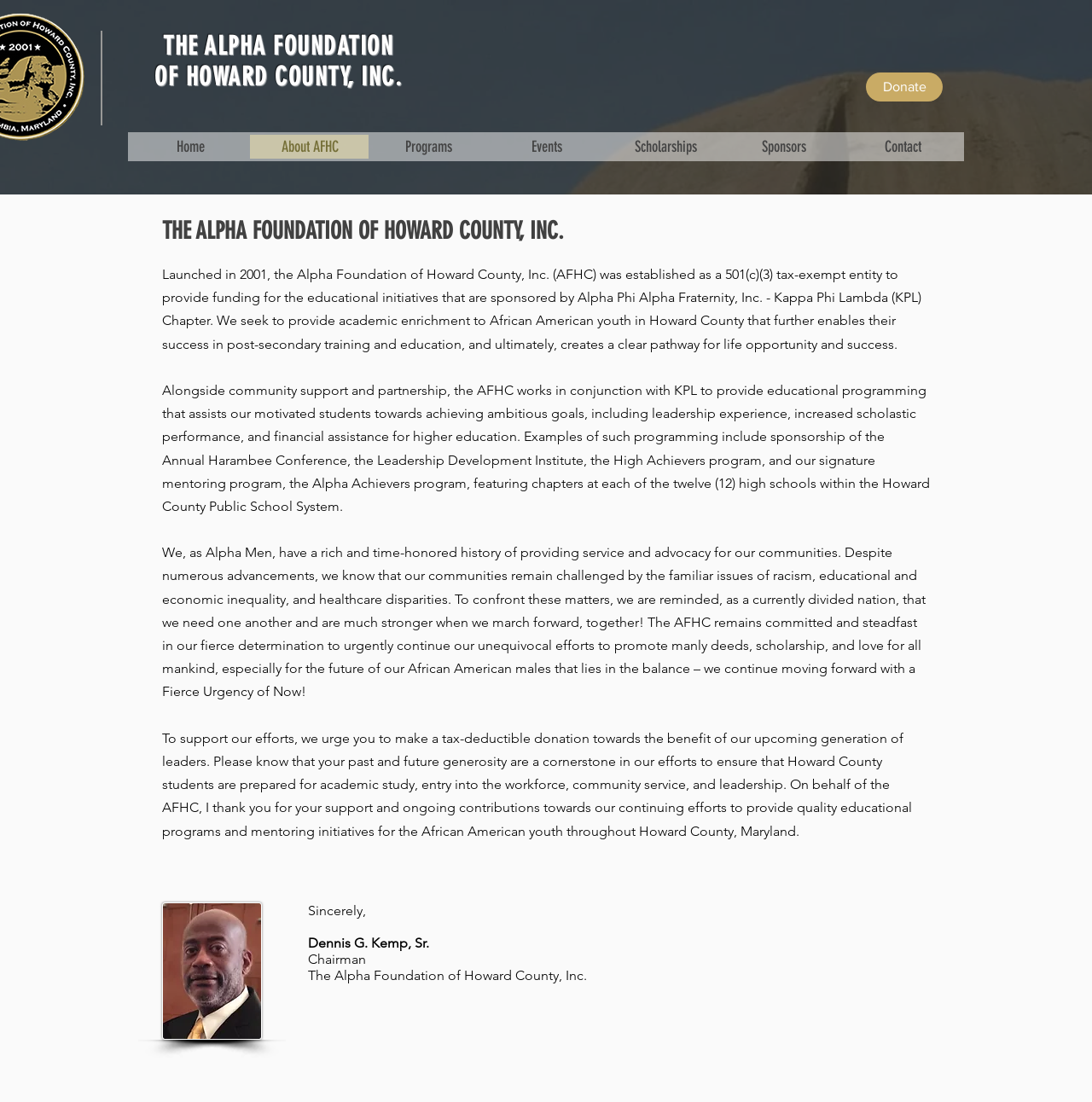Locate the UI element described as follows: "Donate". Return the bounding box coordinates as four float numbers between 0 and 1 in the order [left, top, right, bottom].

[0.793, 0.066, 0.863, 0.092]